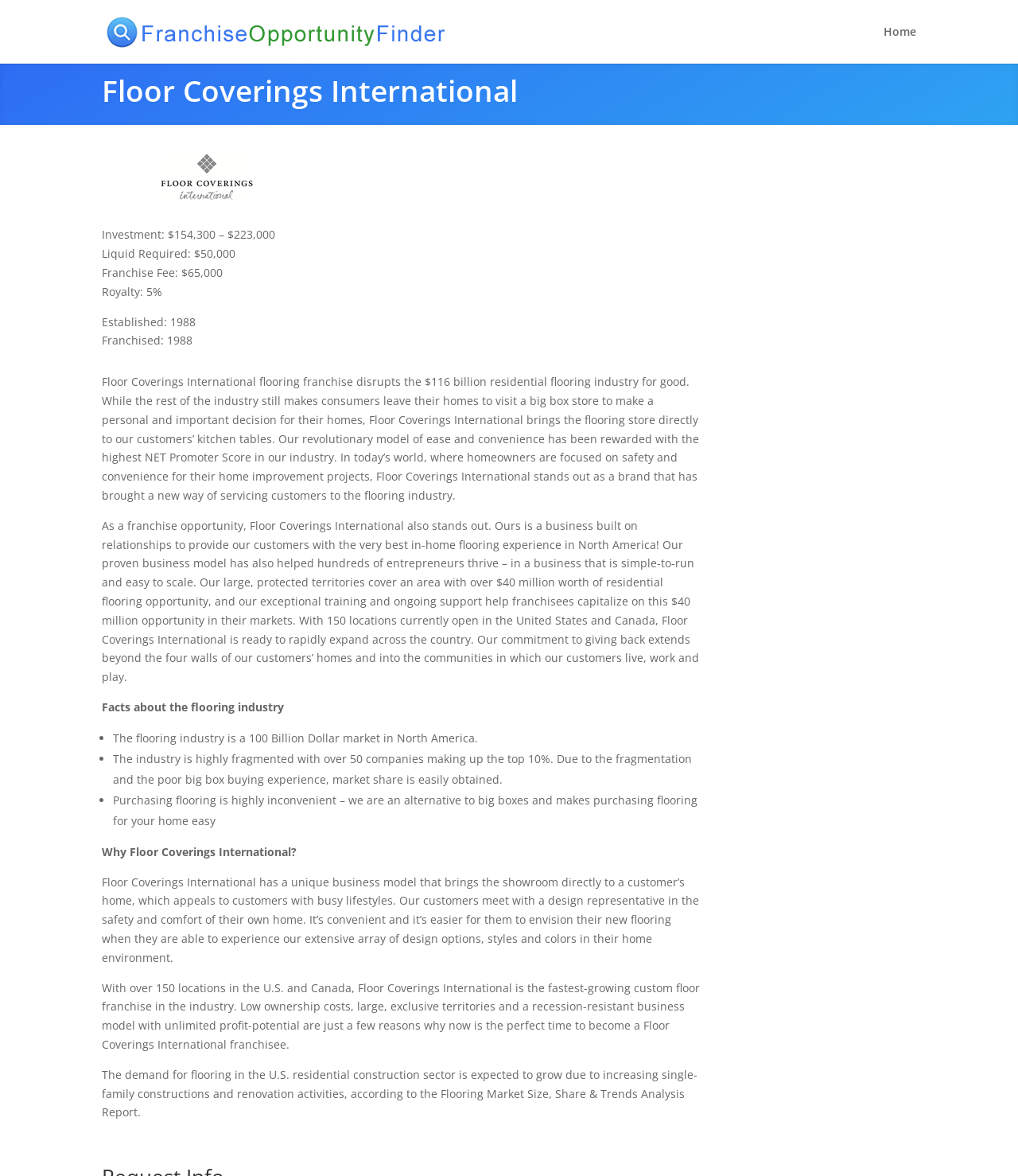What is the royalty rate for Floor Coverings International?
Refer to the image and give a detailed response to the question.

The royalty rate for Floor Coverings International can be found in the webpage's content, specifically in the section that lists the key details about the franchise opportunity. The StaticText element with the text 'Royalty: 5%' provides this information.